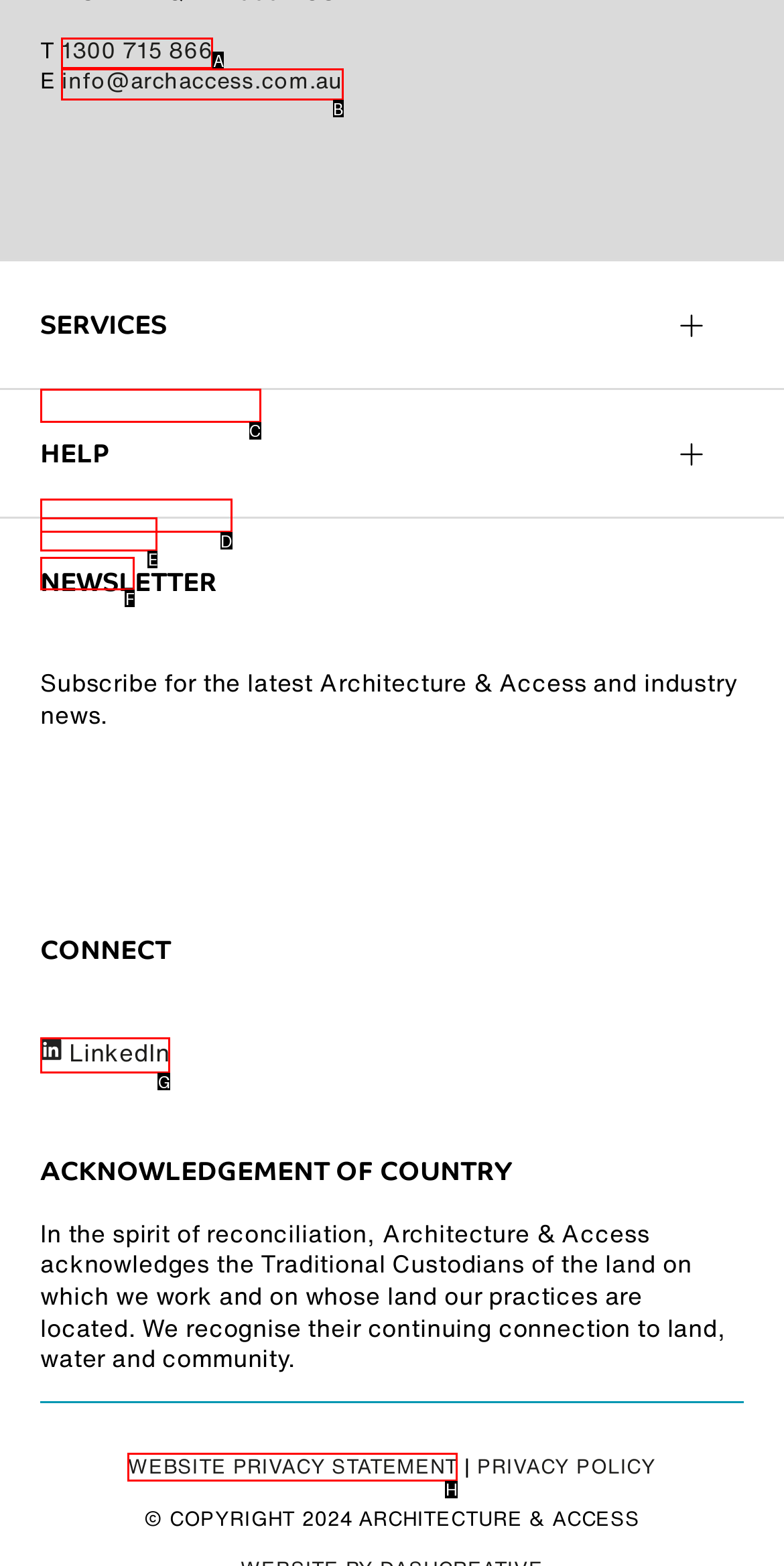Identify the correct option to click in order to accomplish the task: send an email to info@archaccess.com.au Provide your answer with the letter of the selected choice.

B